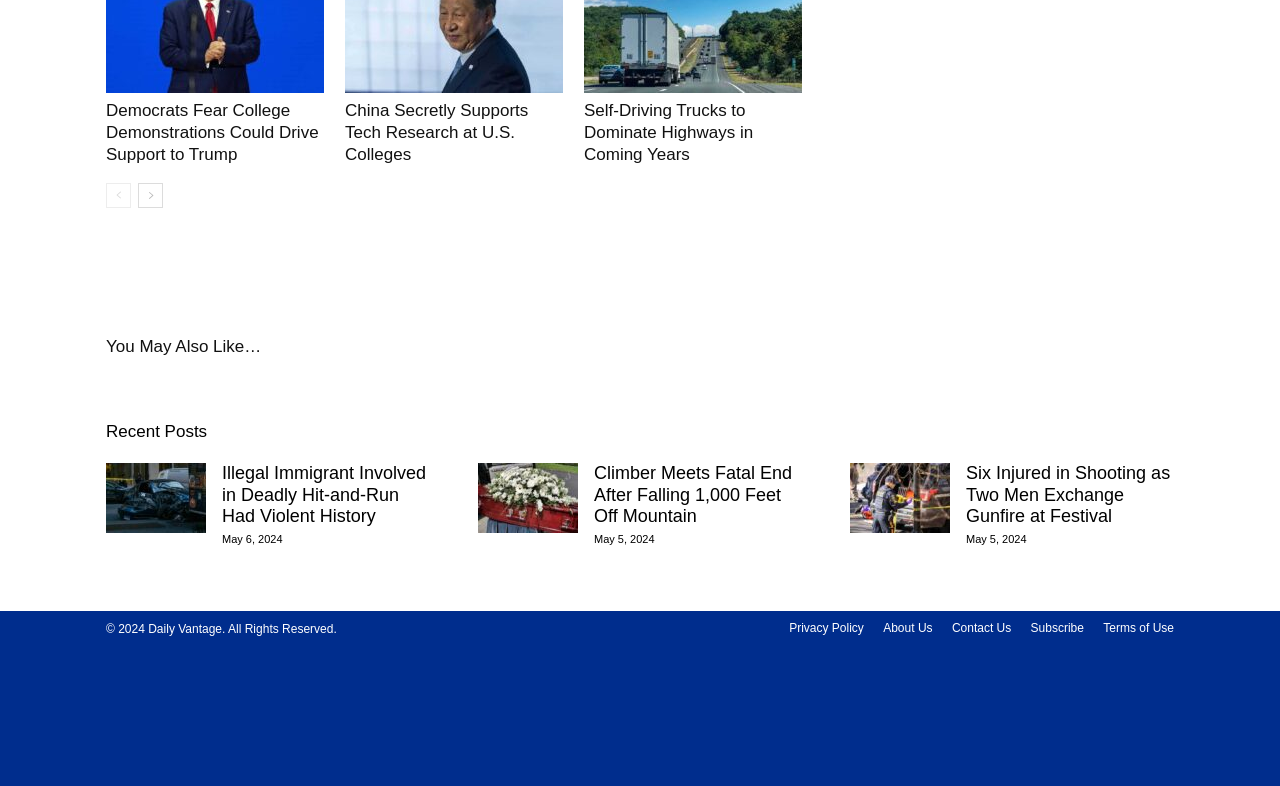Given the description "Privacy Policy", determine the bounding box of the corresponding UI element.

[0.617, 0.787, 0.675, 0.81]